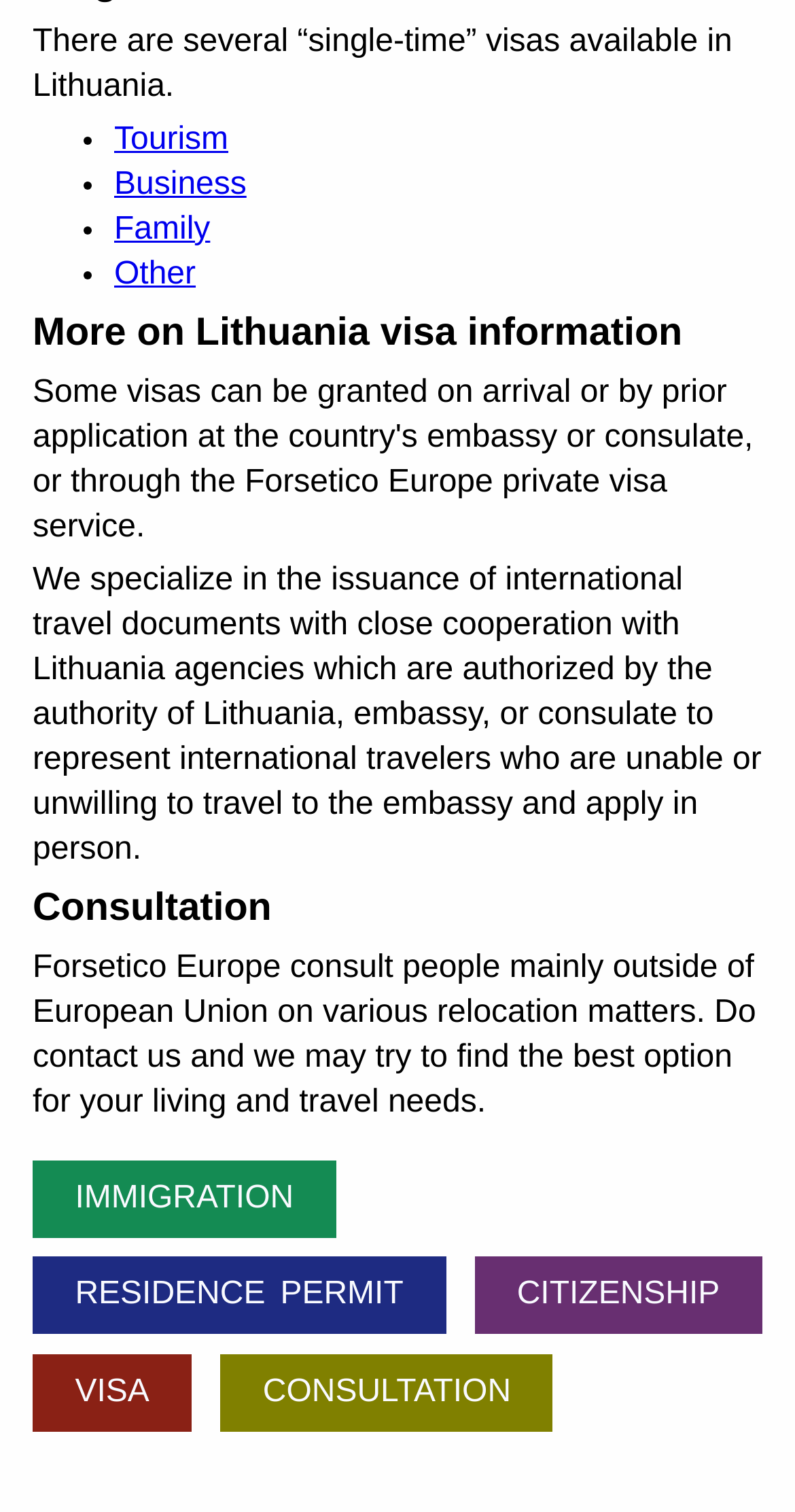Please identify the bounding box coordinates of the element I need to click to follow this instruction: "Get consultation".

[0.277, 0.895, 0.696, 0.947]